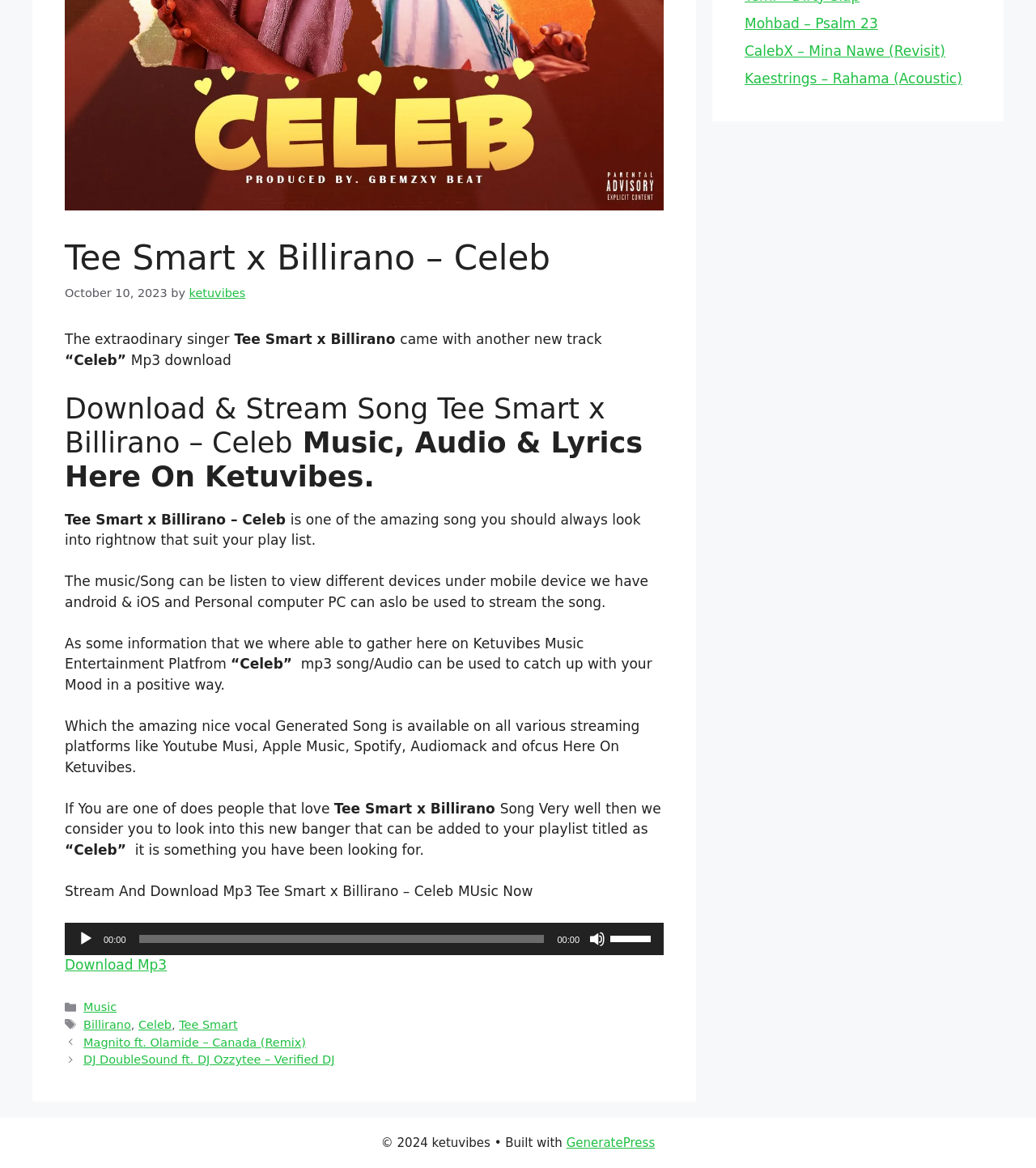Using the element description provided, determine the bounding box coordinates in the format (top-left x, top-left y, bottom-right x, bottom-right y). Ensure that all values are floating point numbers between 0 and 1. Element description: Kaestrings – Rahama (Acoustic)

[0.719, 0.06, 0.929, 0.074]